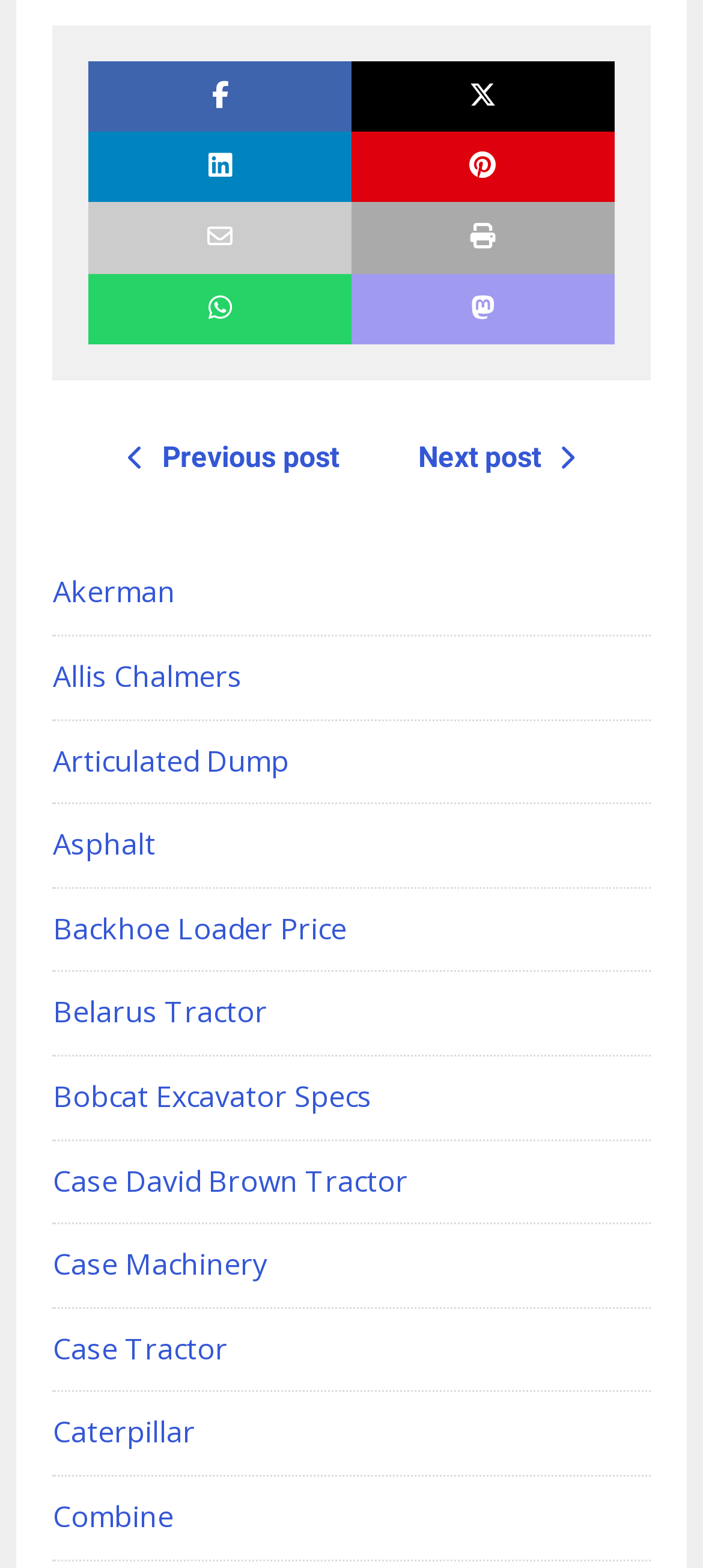Determine the bounding box coordinates of the target area to click to execute the following instruction: "View the Akerman page."

[0.075, 0.365, 0.249, 0.39]